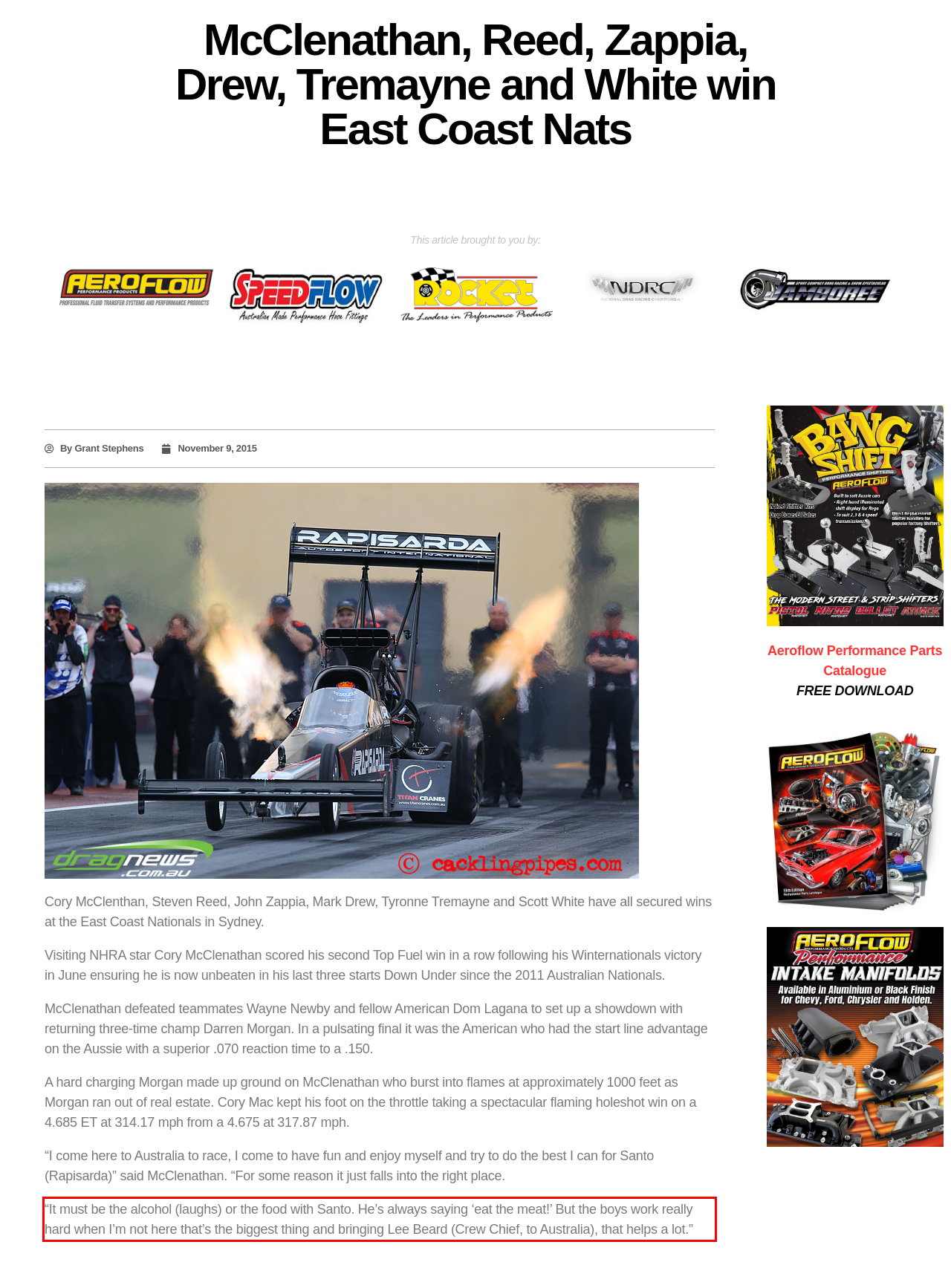Please examine the webpage screenshot containing a red bounding box and use OCR to recognize and output the text inside the red bounding box.

“It must be the alcohol (laughs) or the food with Santo. He’s always saying ‘eat the meat!’ But the boys work really hard when I’m not here that’s the biggest thing and bringing Lee Beard (Crew Chief, to Australia), that helps a lot.”